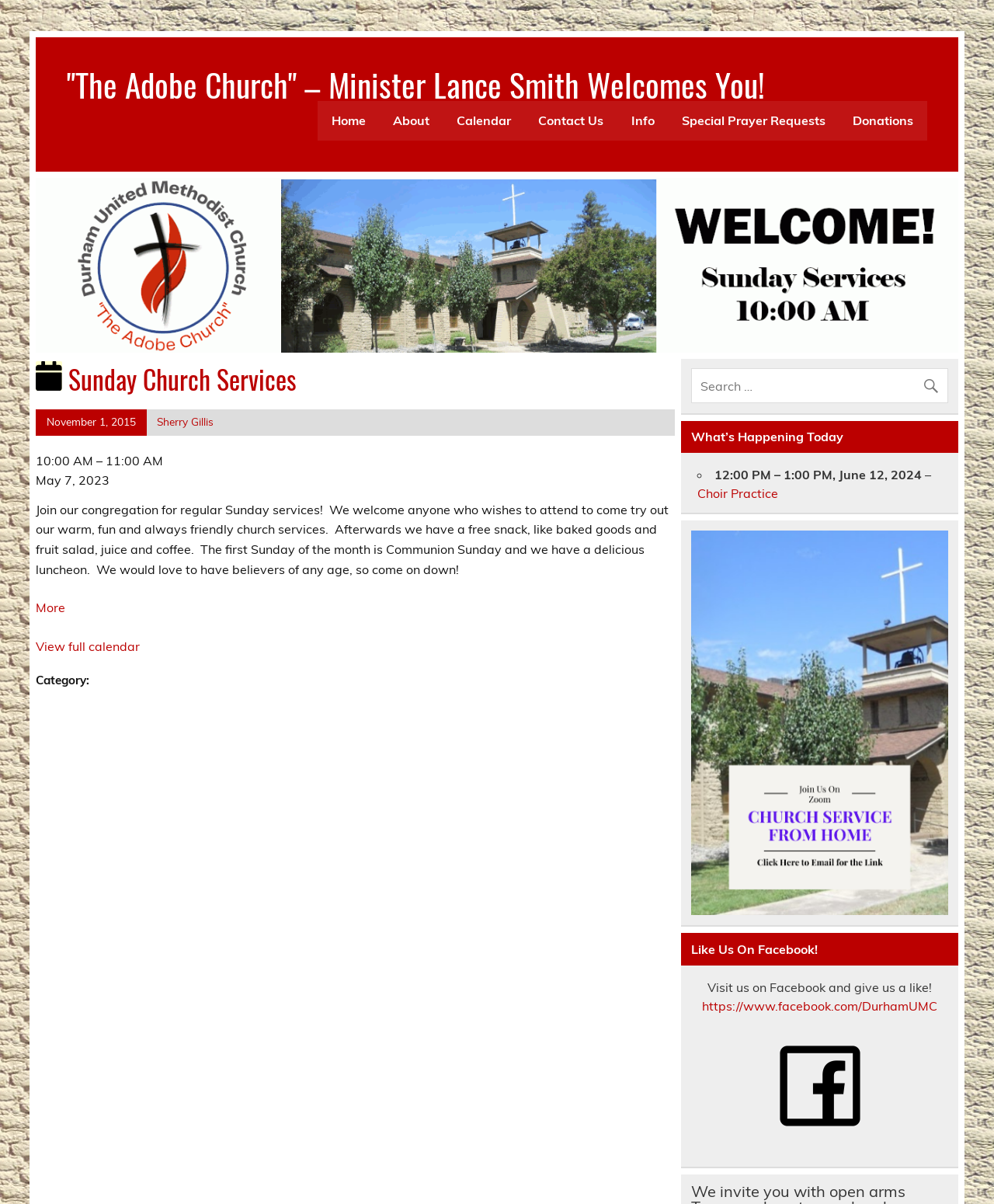Where can you find more information about the church?
Please use the image to provide a one-word or short phrase answer.

Facebook